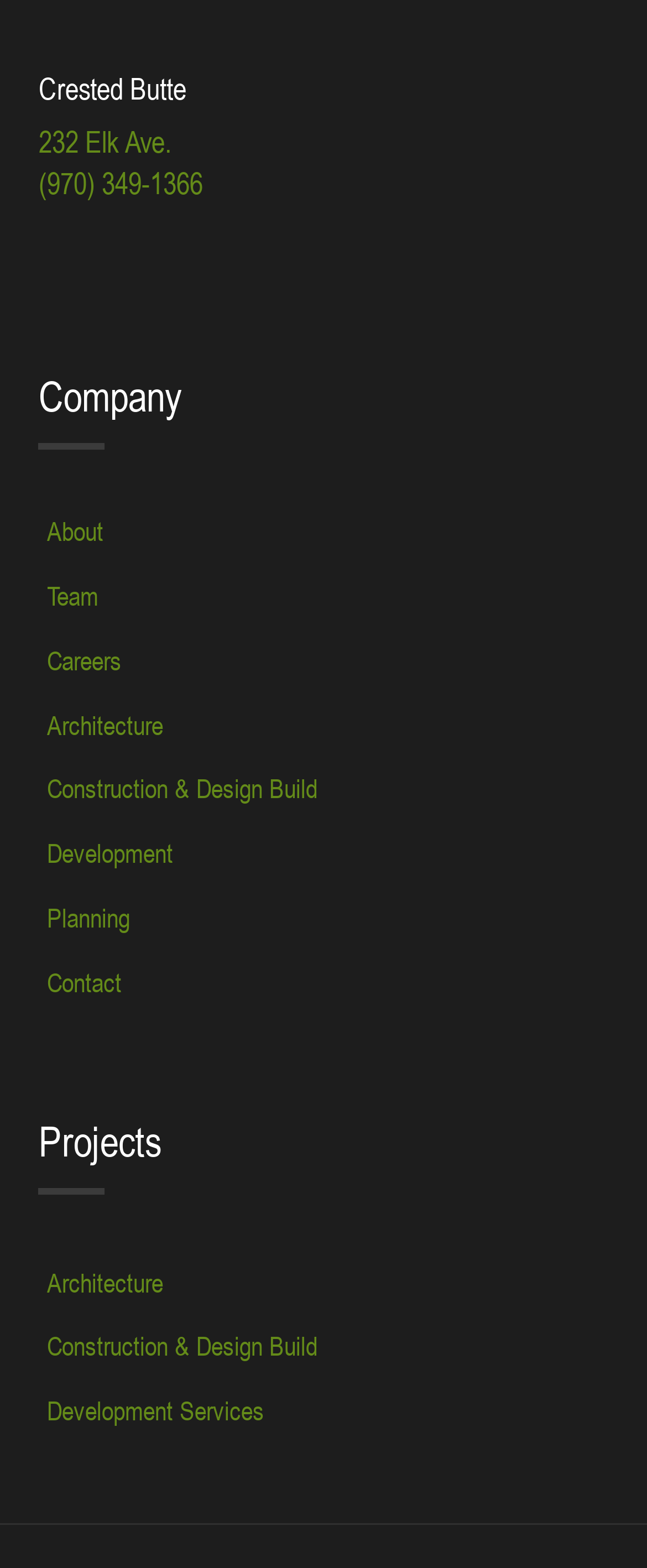Locate the bounding box coordinates of the area that needs to be clicked to fulfill the following instruction: "go to about page". The coordinates should be in the format of four float numbers between 0 and 1, namely [left, top, right, bottom].

[0.06, 0.319, 0.173, 0.36]